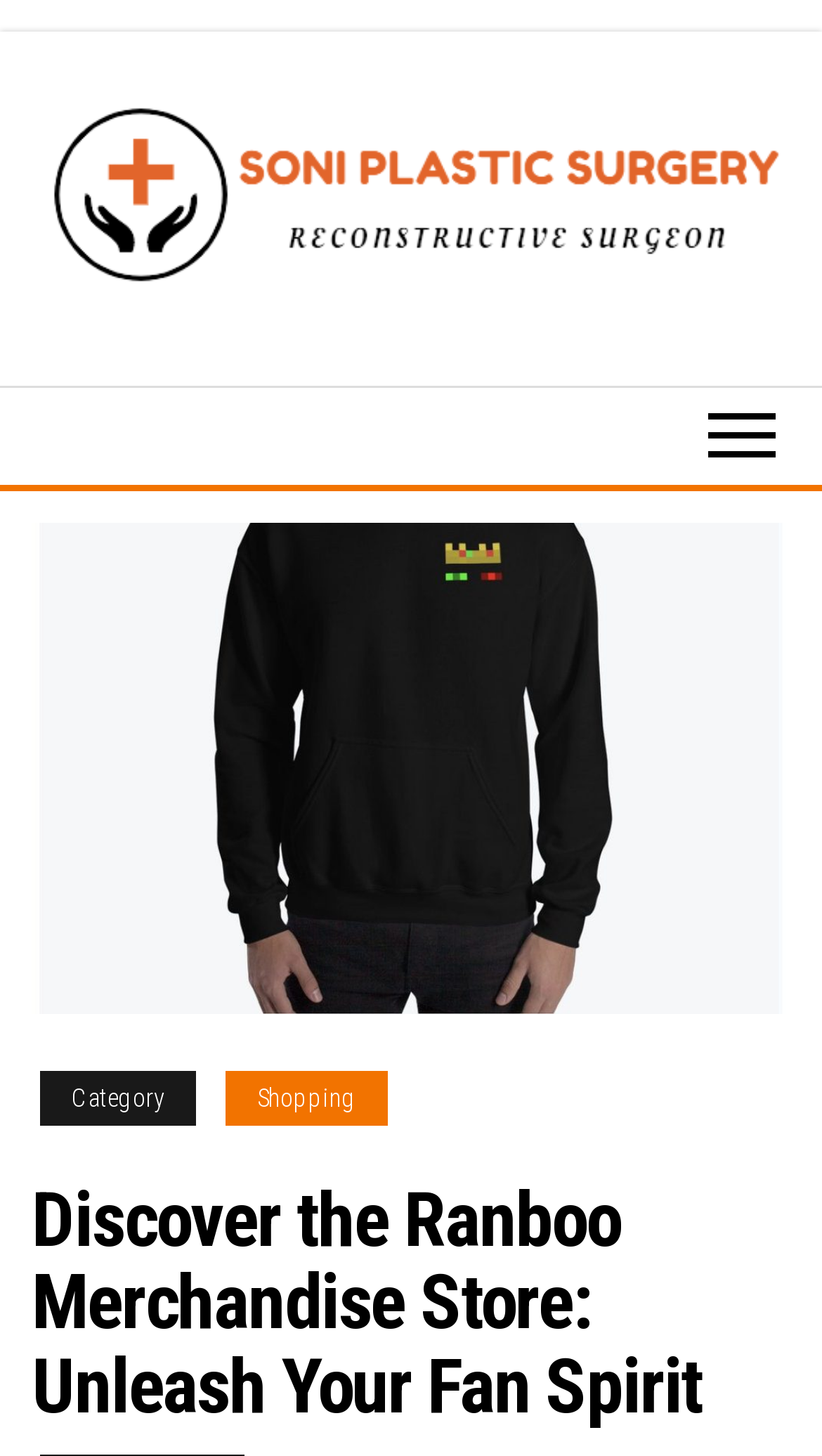What is the headline of the webpage?

Discover the Ranboo Merchandise Store: Unleash Your Fan Spirit